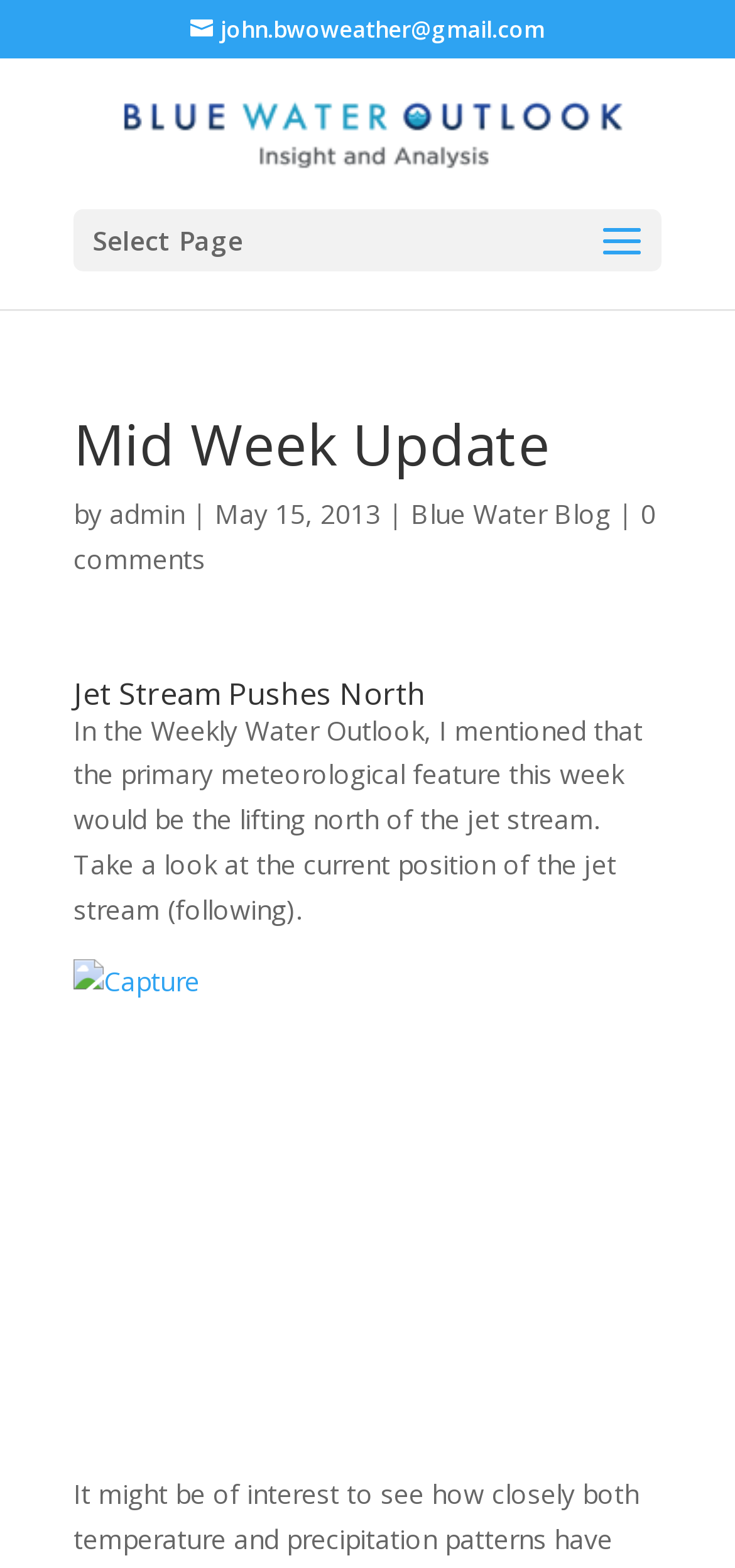Based on the element description "Blue Water Blog", predict the bounding box coordinates of the UI element.

[0.559, 0.316, 0.831, 0.339]